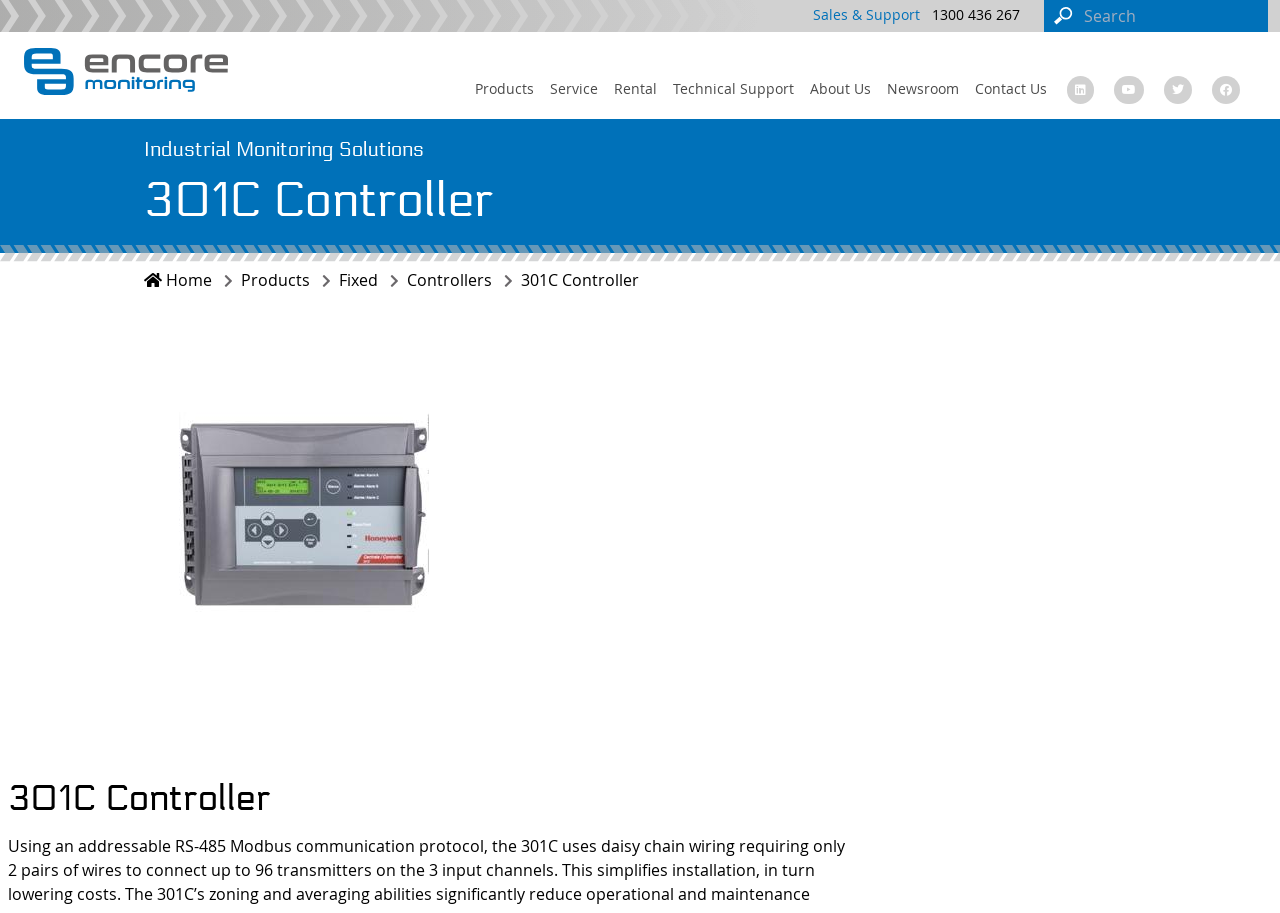What is the phone number for sales and support?
Please provide a comprehensive and detailed answer to the question.

I found the answer by looking at the link element with the text '1300 436 267' which is located near the 'Sales & Support' text, indicating that it is the phone number for sales and support.